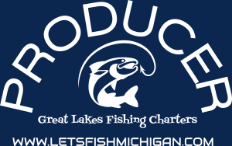What is the website URL provided in the logo?
Look at the image and respond with a one-word or short phrase answer.

www.LETSFISHMICHIGAN.com